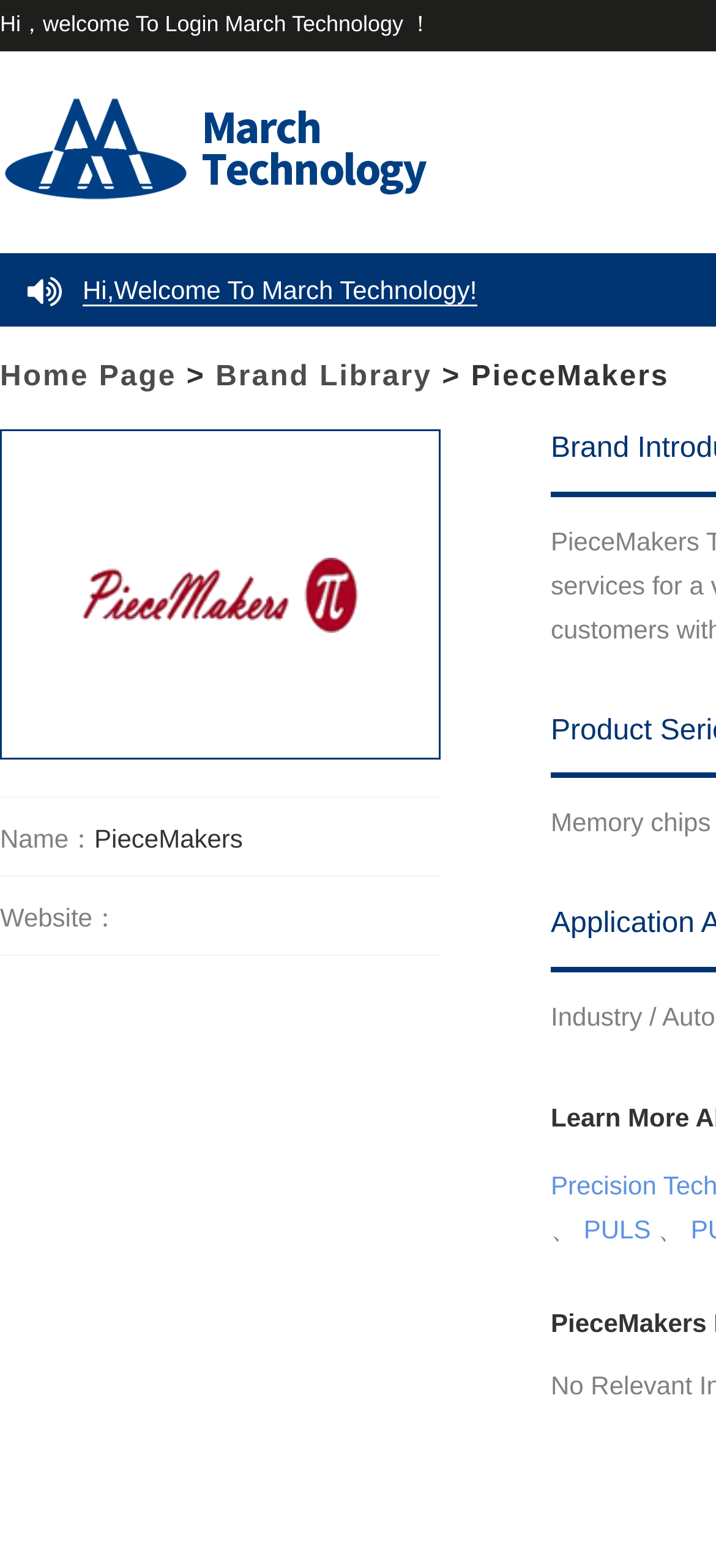Please provide a detailed answer to the question below by examining the image:
What is the purpose of the webpage?

The purpose of the webpage is for users to login and access information, as indicated by the presence of a login message 'Hi，welcome To Login March Technology ！' and various links and text elements related to the company's products and services.